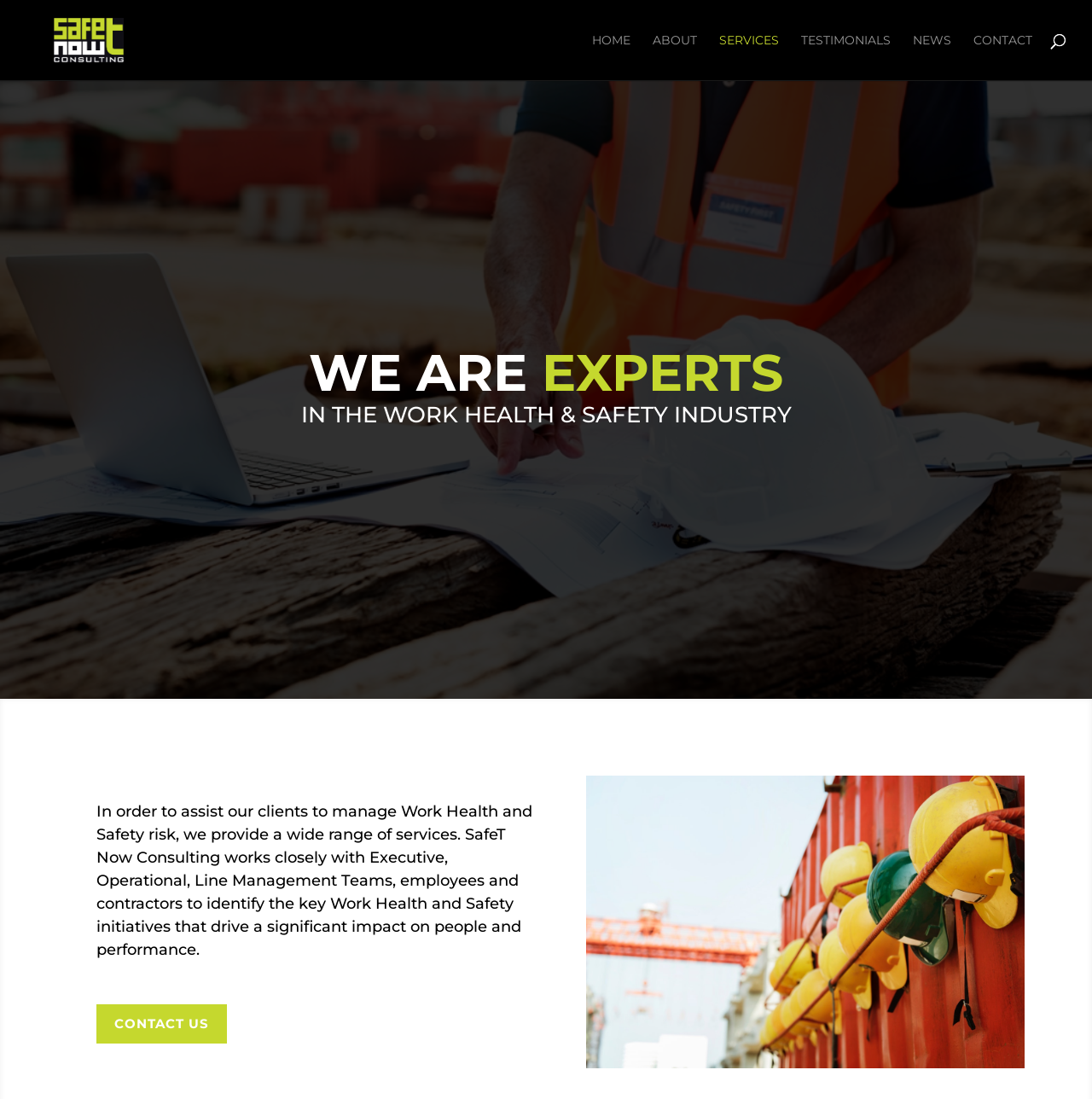Offer a meticulous description of the webpage's structure and content.

The webpage is about Work Health and Safety services provided by SafeTNow Consulting. At the top left corner, there is a logo of SafeTNow Consulting, which is an image accompanied by a link to the company's homepage. 

On the top right side, there is a navigation menu consisting of six links: HOME, ABOUT, SERVICES, TESTIMONIALS, NEWS, and CONTACT. These links are aligned horizontally and evenly spaced.

Below the navigation menu, there is a heading that reads "WE ARE EXPERTS" in two separate lines, with "WE ARE" on the left and "EXPERTS" on the right. 

Underneath the heading, there is a subheading that describes the company's expertise in the Work Health and Safety industry. 

The main content of the webpage is a paragraph that explains how SafeTNow Consulting assists clients in managing Work Health and Safety risks by providing a wide range of services. This paragraph is positioned below the subheading and takes up a significant portion of the webpage.

At the bottom left corner, there is a call-to-action link that reads "CONTACT US $" which encourages visitors to get in touch with the company.